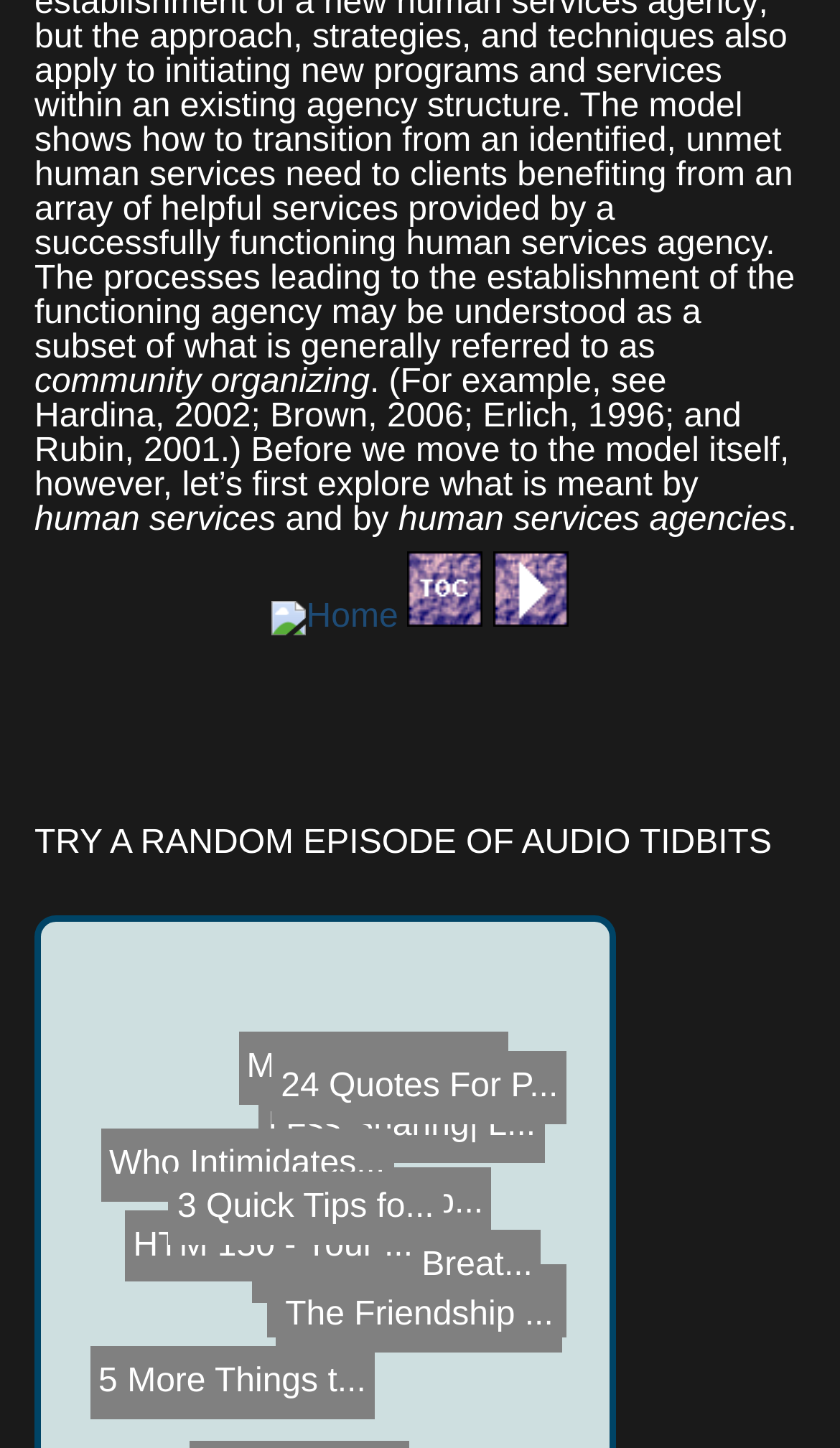Using the details from the image, please elaborate on the following question: What is the topic of community organizing?

The webpage mentions 'community organizing' and then explains what is meant by 'human services' and 'human services agencies', indicating that the topic of community organizing is related to human services.